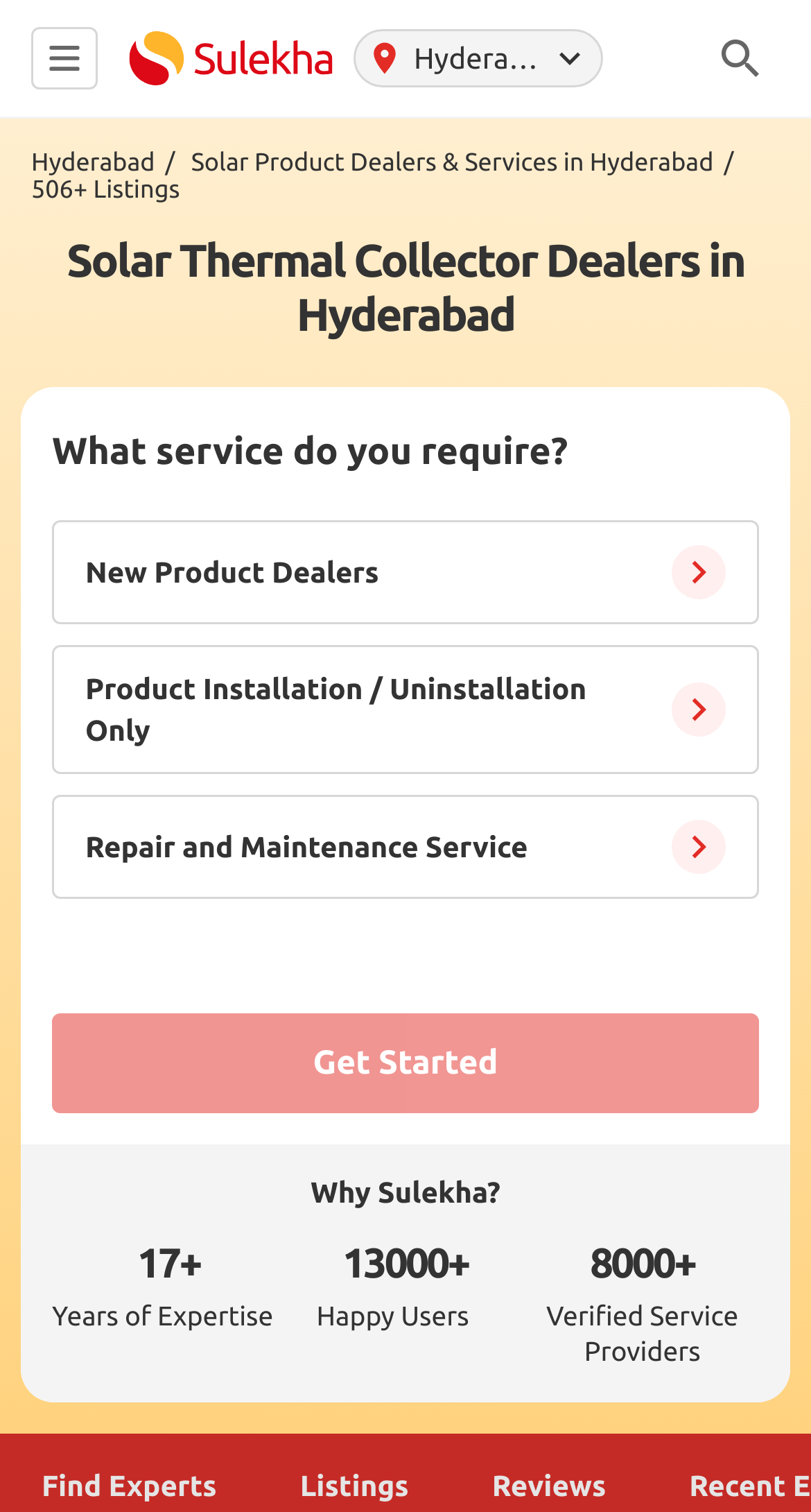Using the element description provided, determine the bounding box coordinates in the format (top-left x, top-left y, bottom-right x, bottom-right y). Ensure that all values are floating point numbers between 0 and 1. Element description: Get Started

[0.064, 0.67, 0.936, 0.736]